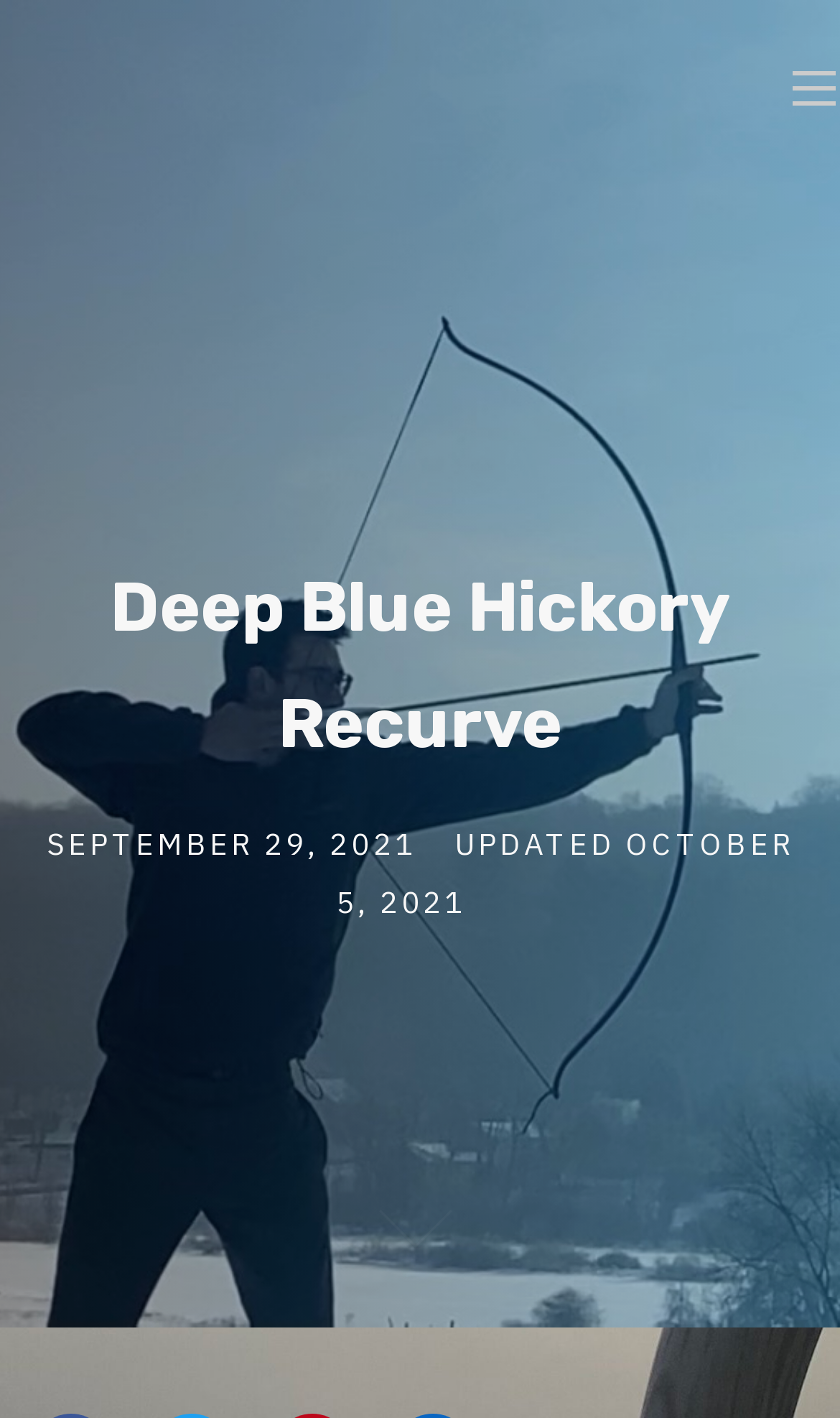Provide a comprehensive description of the webpage.

The webpage is about a specific type of bow, the "Deep Blue Hickory Recurve", made from a sapling of pignut hickory. At the top, there is a large heading with the title "Deep Blue Hickory Recurve". Below the heading, there are two columns of text. On the left, there is a label "Post date" followed by a link with the date "SEPTEMBER 29, 2021". On the right, there is a label "Post last updated date" followed by a label "UPDATED" and a link with the date "OCTOBER 5, 2021". The layout is organized in a table format, with the elements aligned in a neat and structured way.